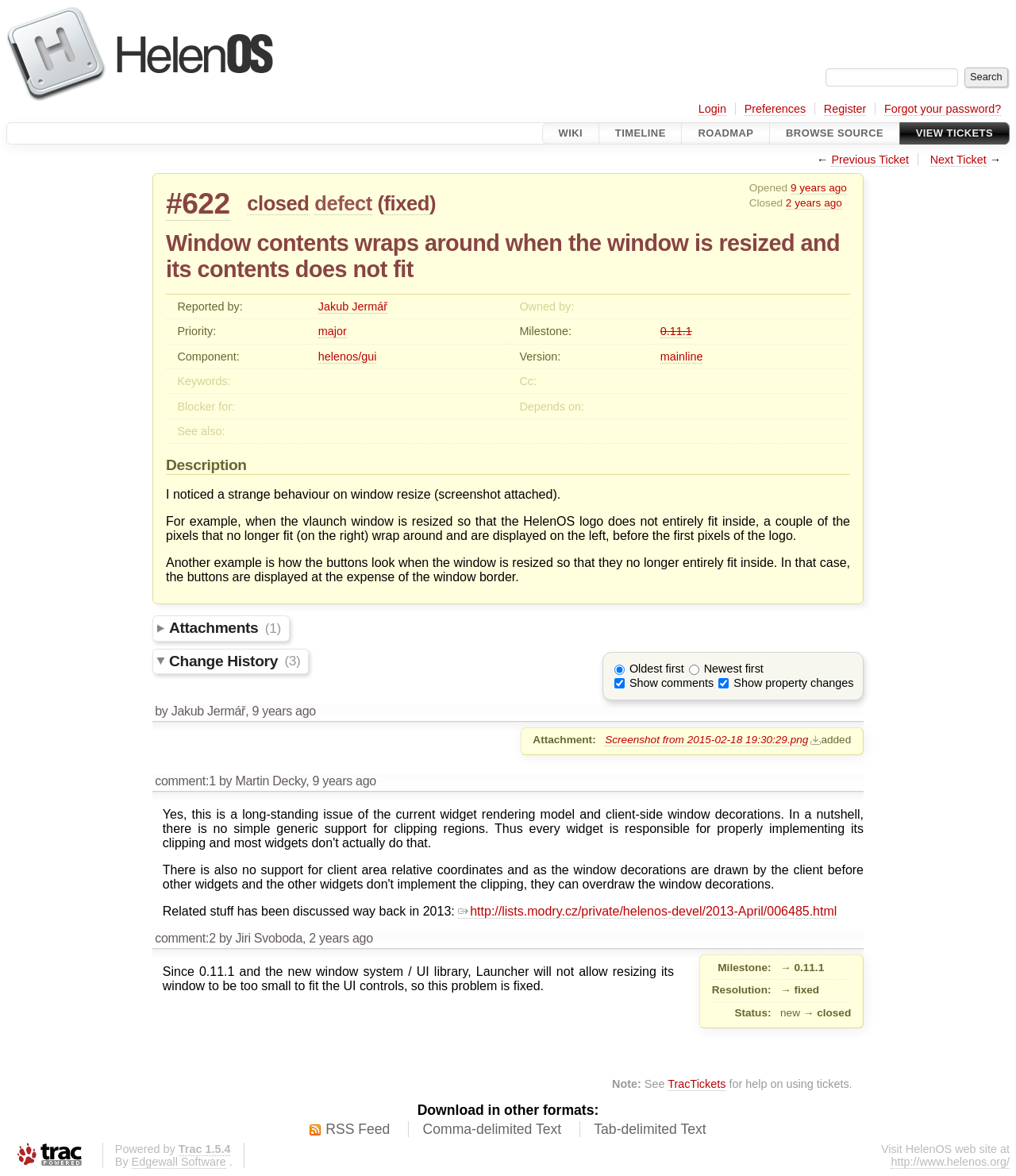Identify the bounding box of the HTML element described here: "30 October 2005". Provide the coordinates as four float numbers between 0 and 1: [left, top, right, bottom].

None